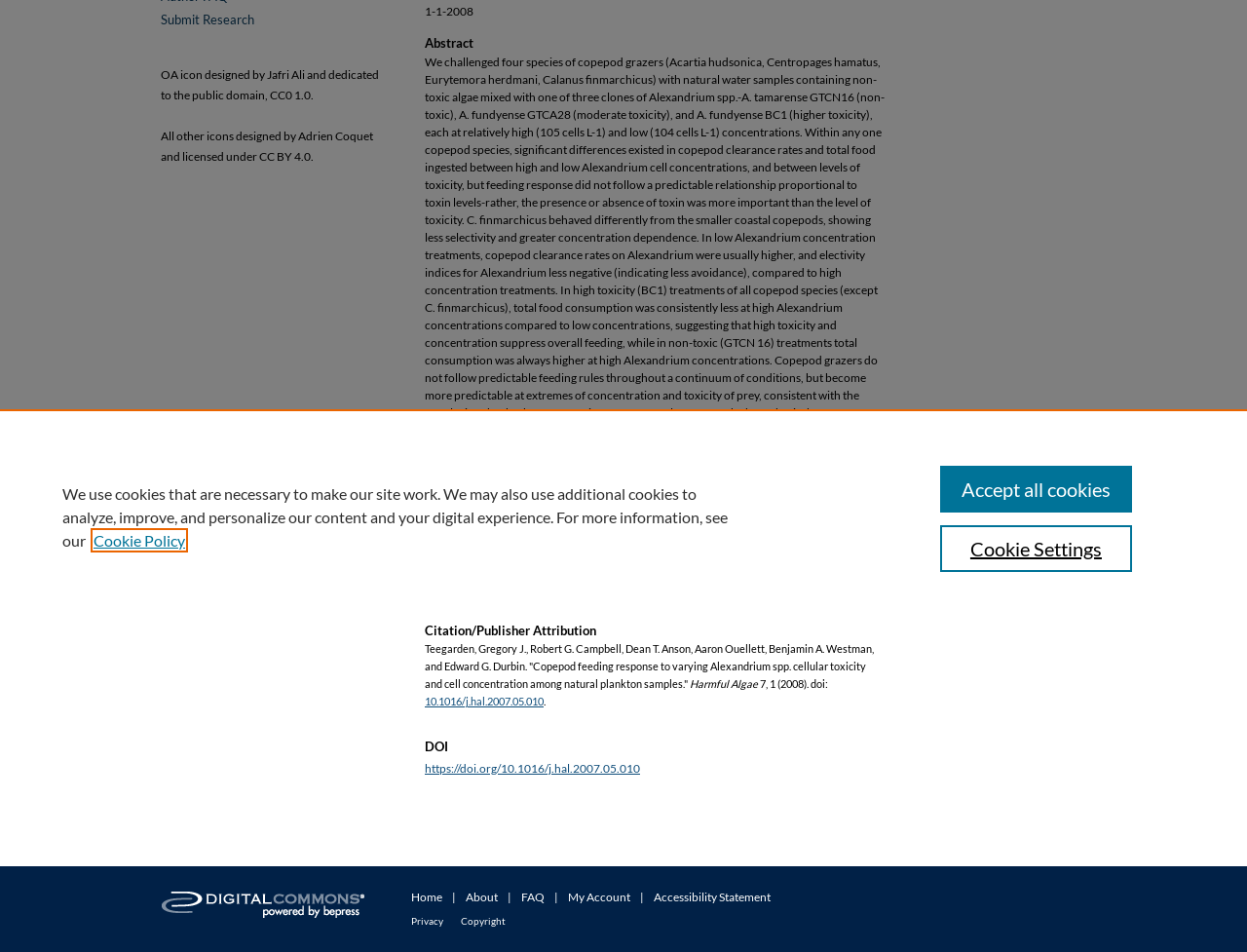Provide the bounding box coordinates of the HTML element this sentence describes: "Cookie Settings". The bounding box coordinates consist of four float numbers between 0 and 1, i.e., [left, top, right, bottom].

[0.754, 0.552, 0.908, 0.601]